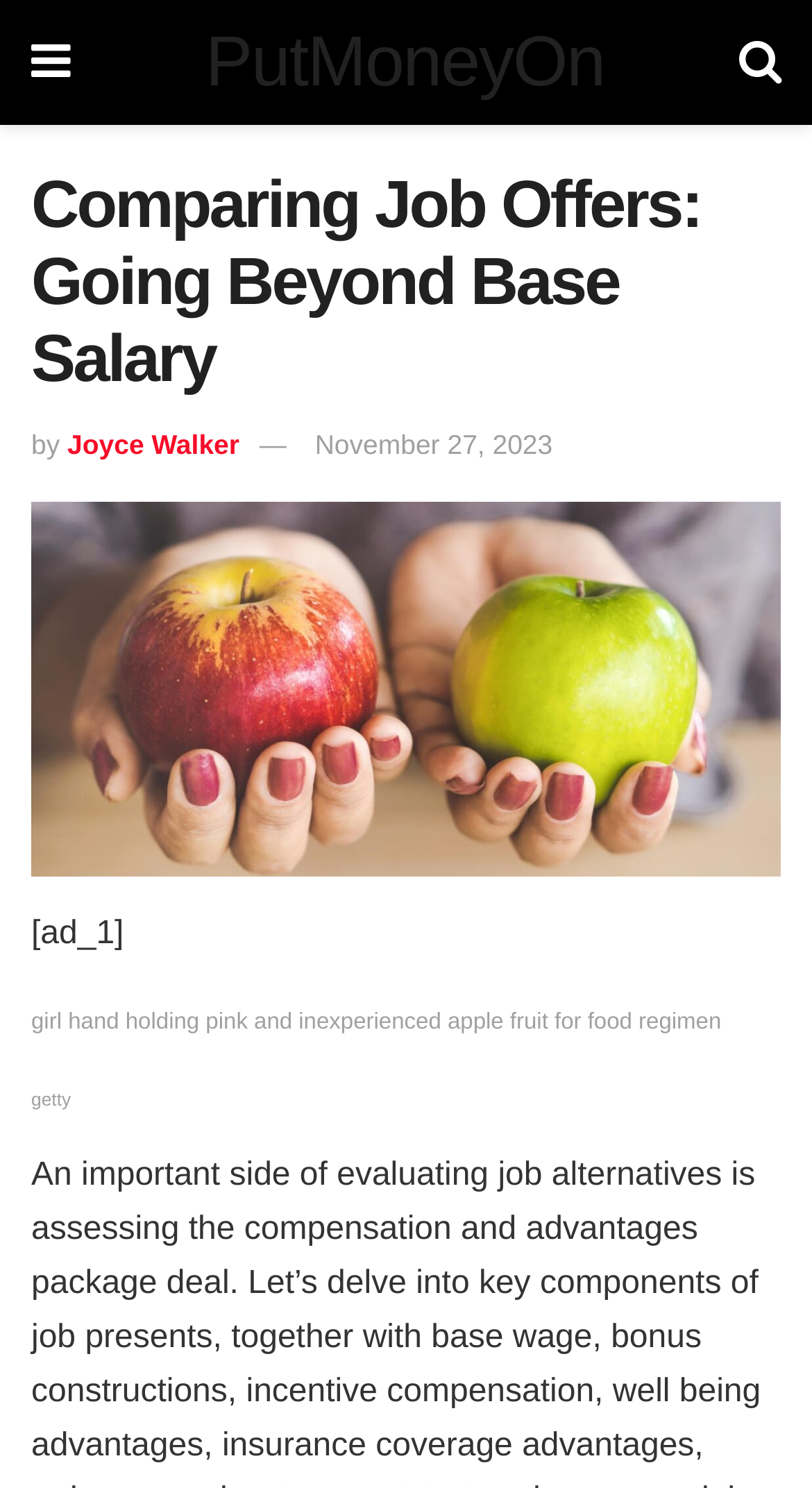Locate the bounding box of the UI element based on this description: "November 27, 2023". Provide four float numbers between 0 and 1 as [left, top, right, bottom].

[0.388, 0.289, 0.681, 0.309]